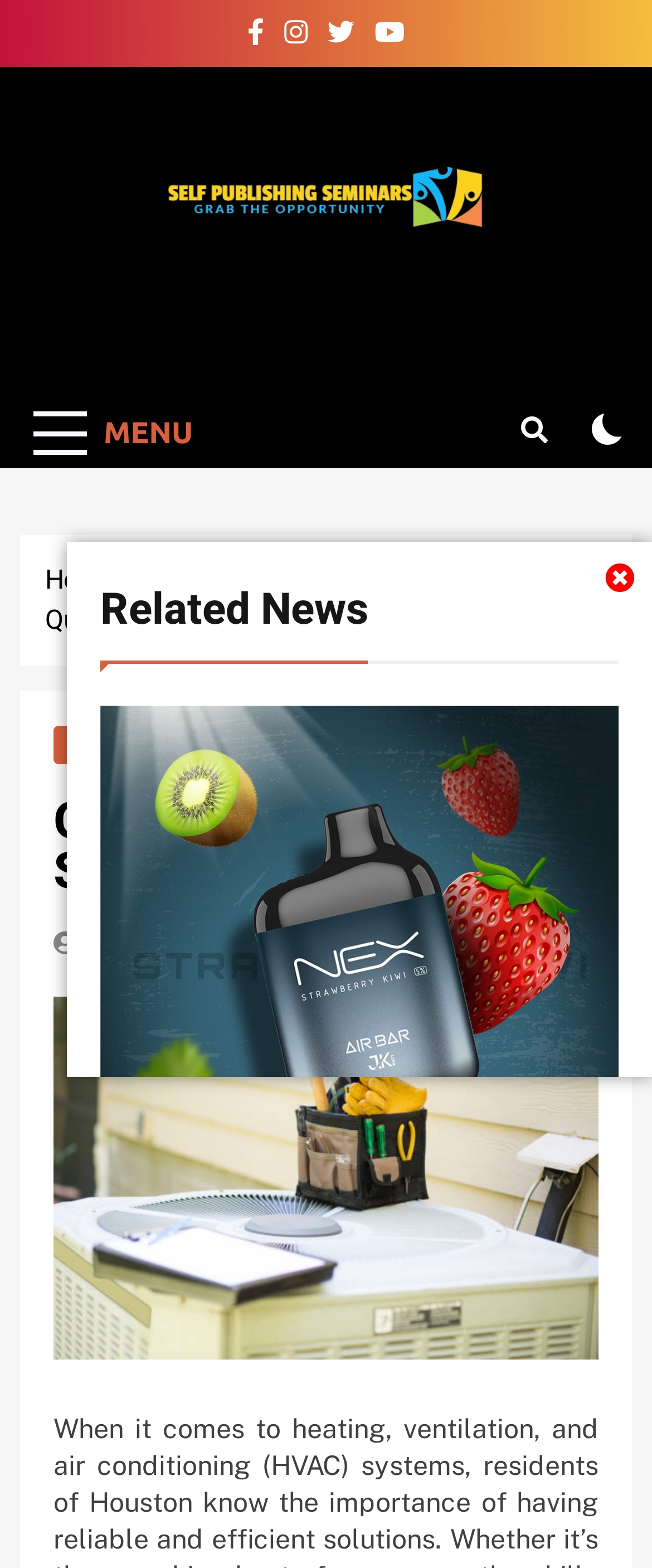Can you find the bounding box coordinates for the element to click on to achieve the instruction: "Click the MENU button"?

[0.031, 0.253, 0.316, 0.298]